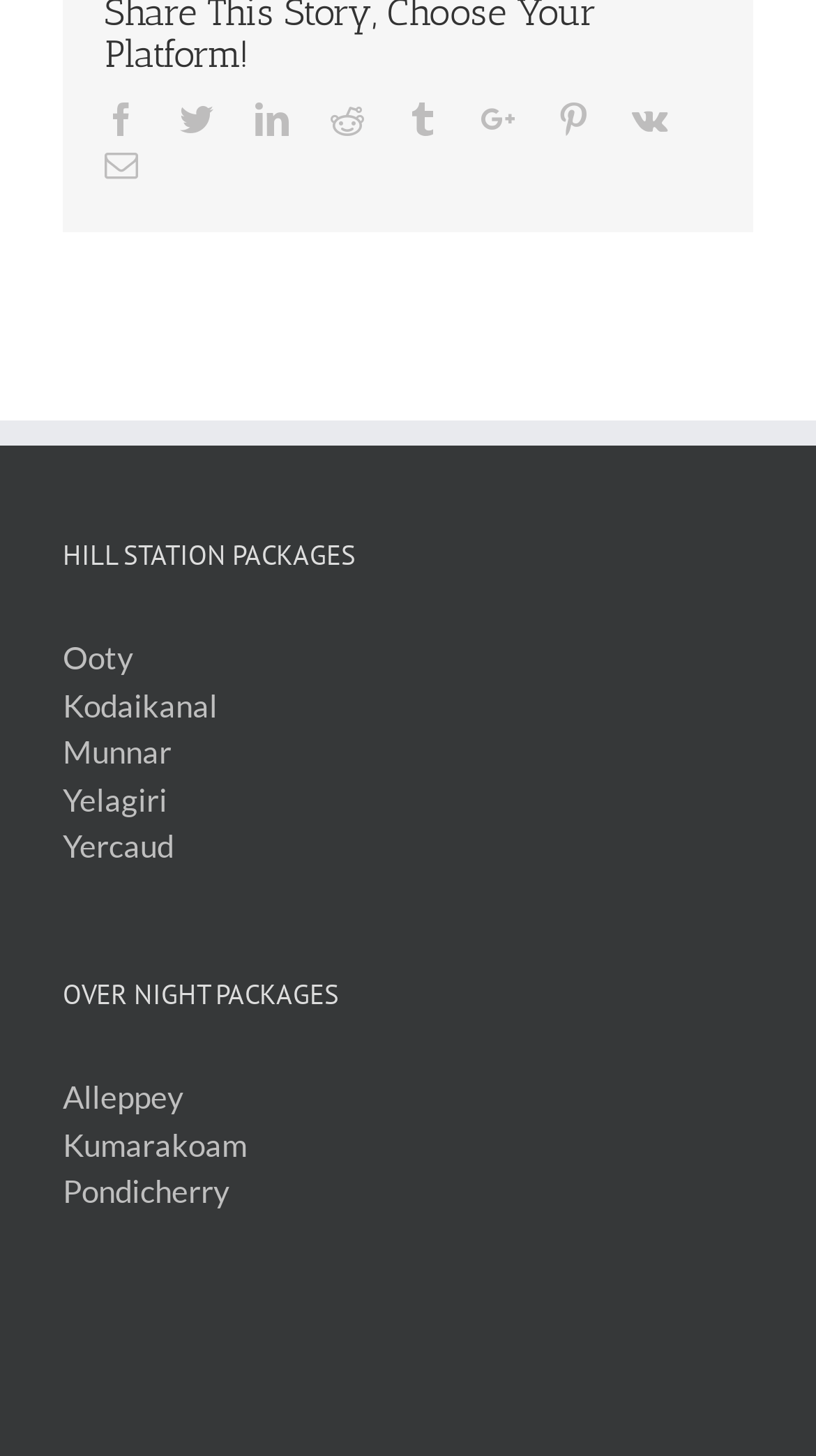Reply to the question with a brief word or phrase: How many overnight packages are listed?

3